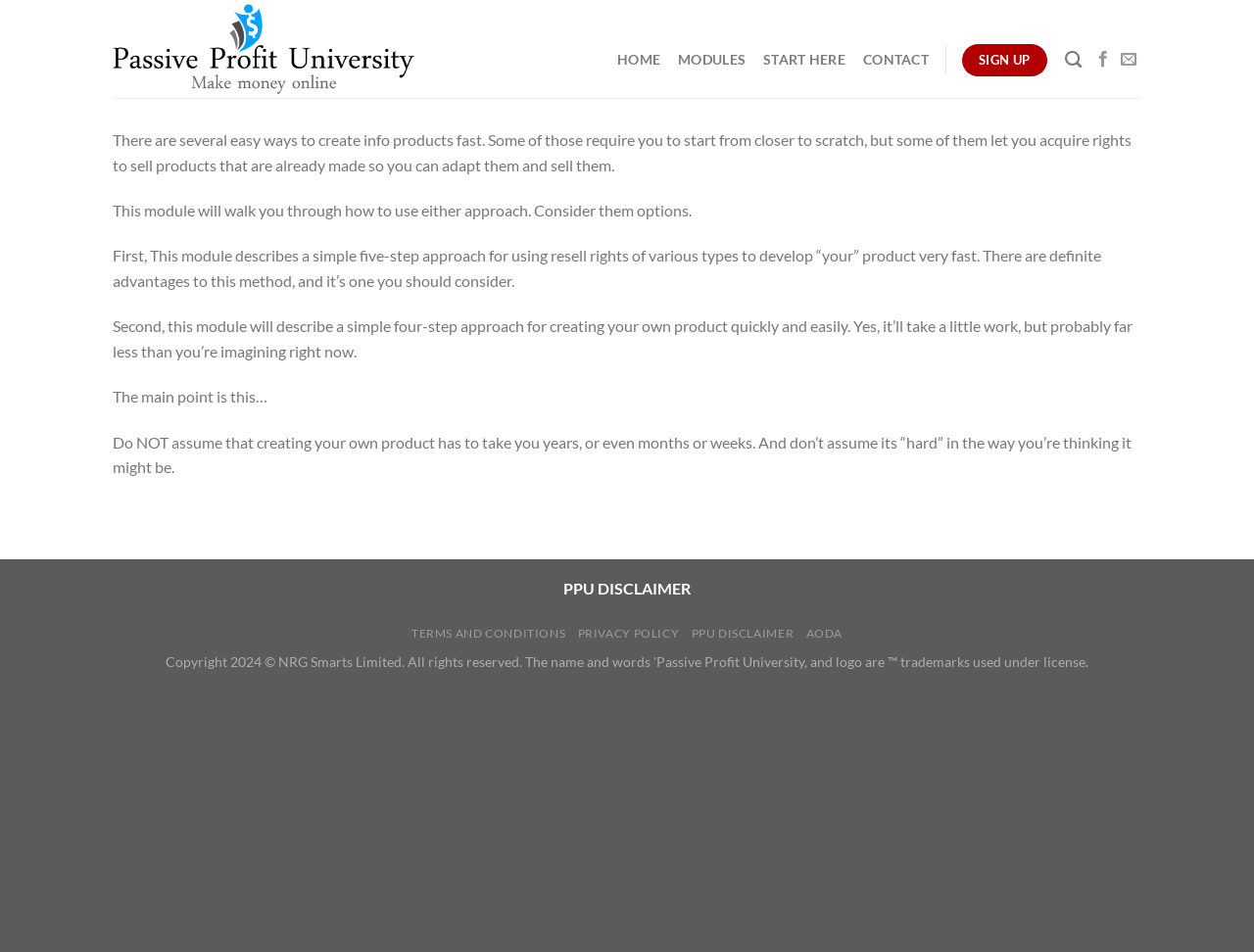Show the bounding box coordinates for the element that needs to be clicked to execute the following instruction: "go to home page". Provide the coordinates in the form of four float numbers between 0 and 1, i.e., [left, top, right, bottom].

[0.492, 0.044, 0.527, 0.083]